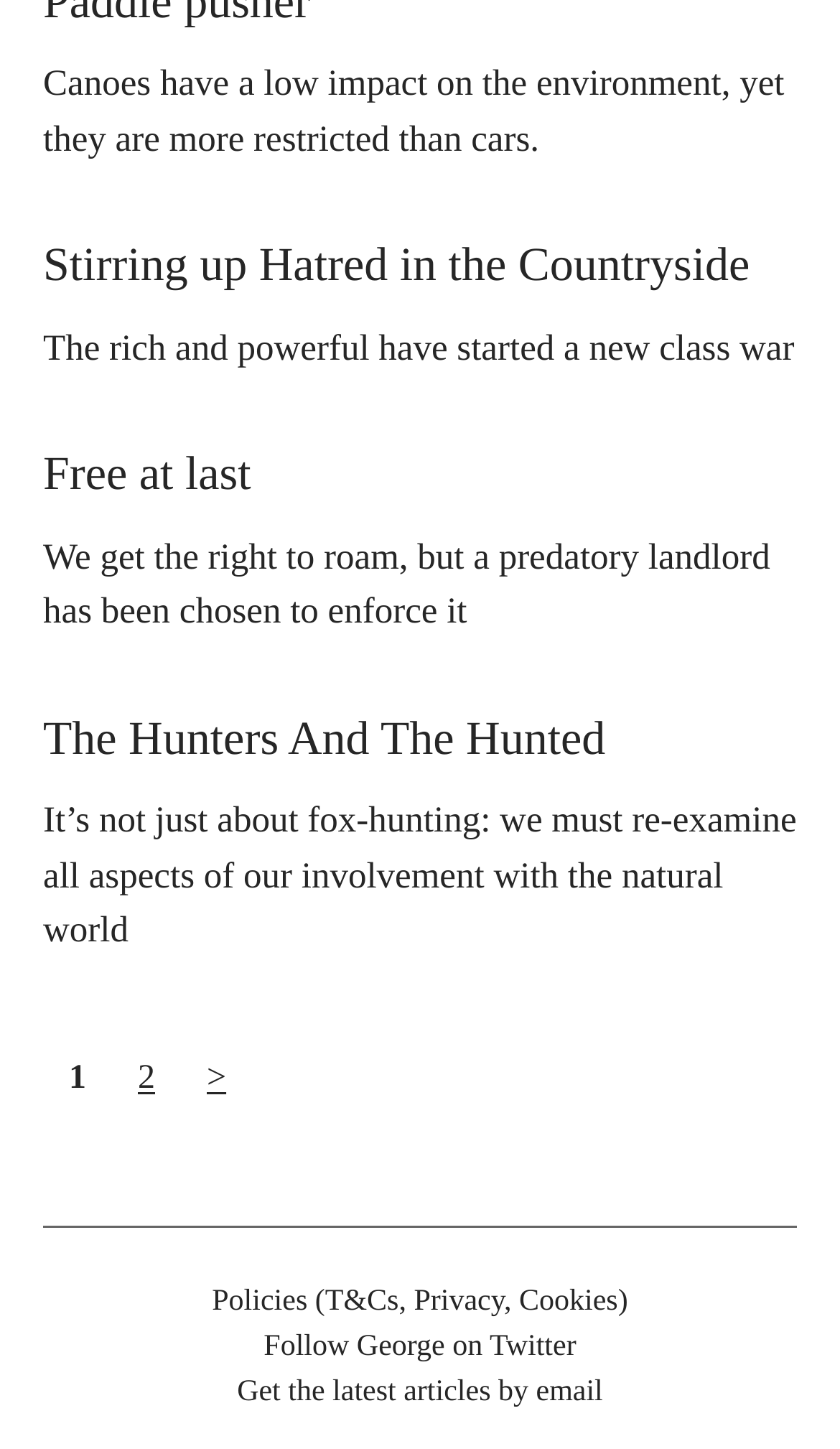Please identify the bounding box coordinates of the clickable area that will allow you to execute the instruction: "Get the latest articles by email".

[0.282, 0.949, 0.718, 0.972]